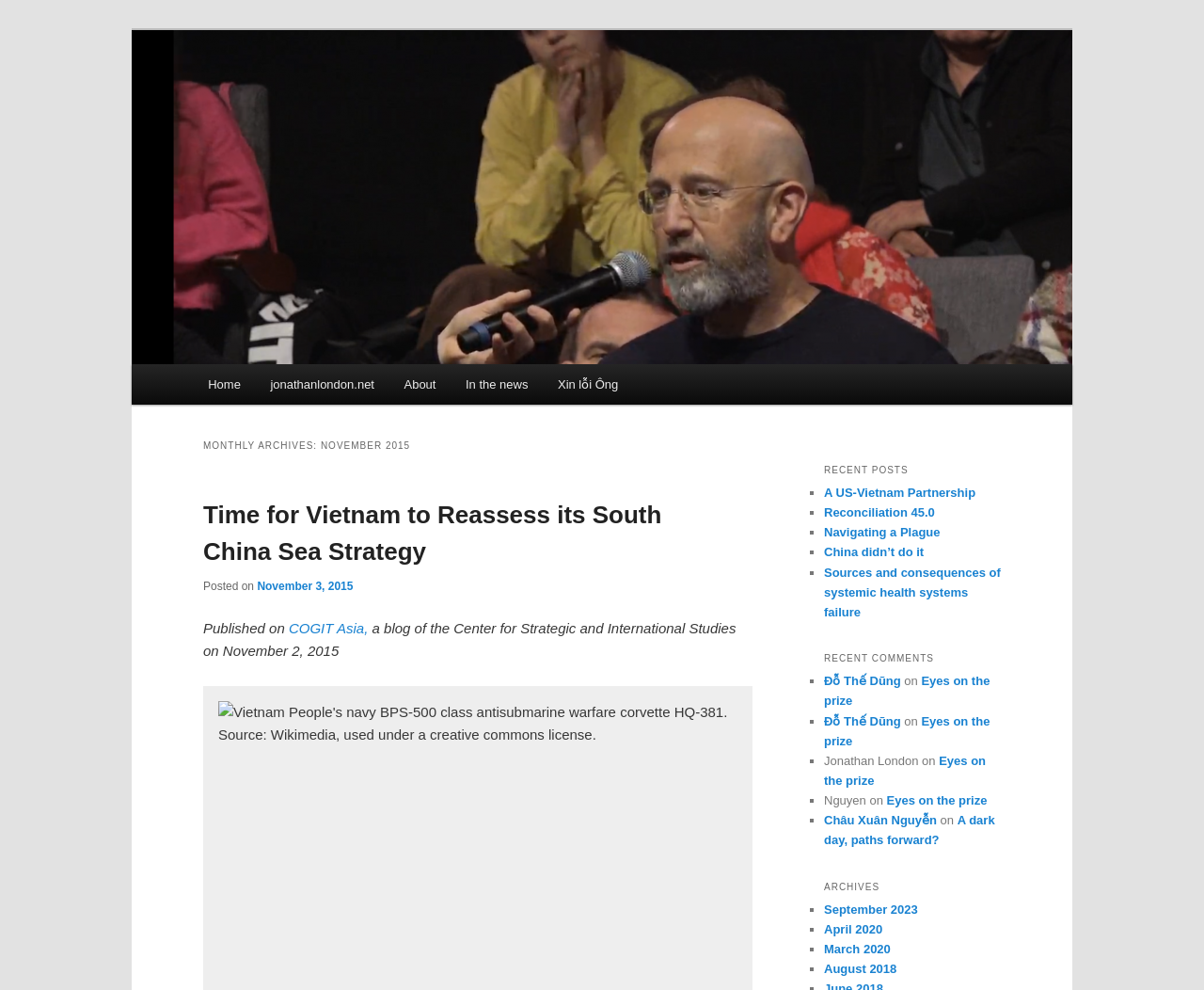What is the category of the post 'A US-Vietnam Partnership'?
Provide a well-explained and detailed answer to the question.

The post 'A US-Vietnam Partnership' is listed under the 'RECENT POSTS' category, which is indicated by the heading element with the text 'RECENT POSTS'.